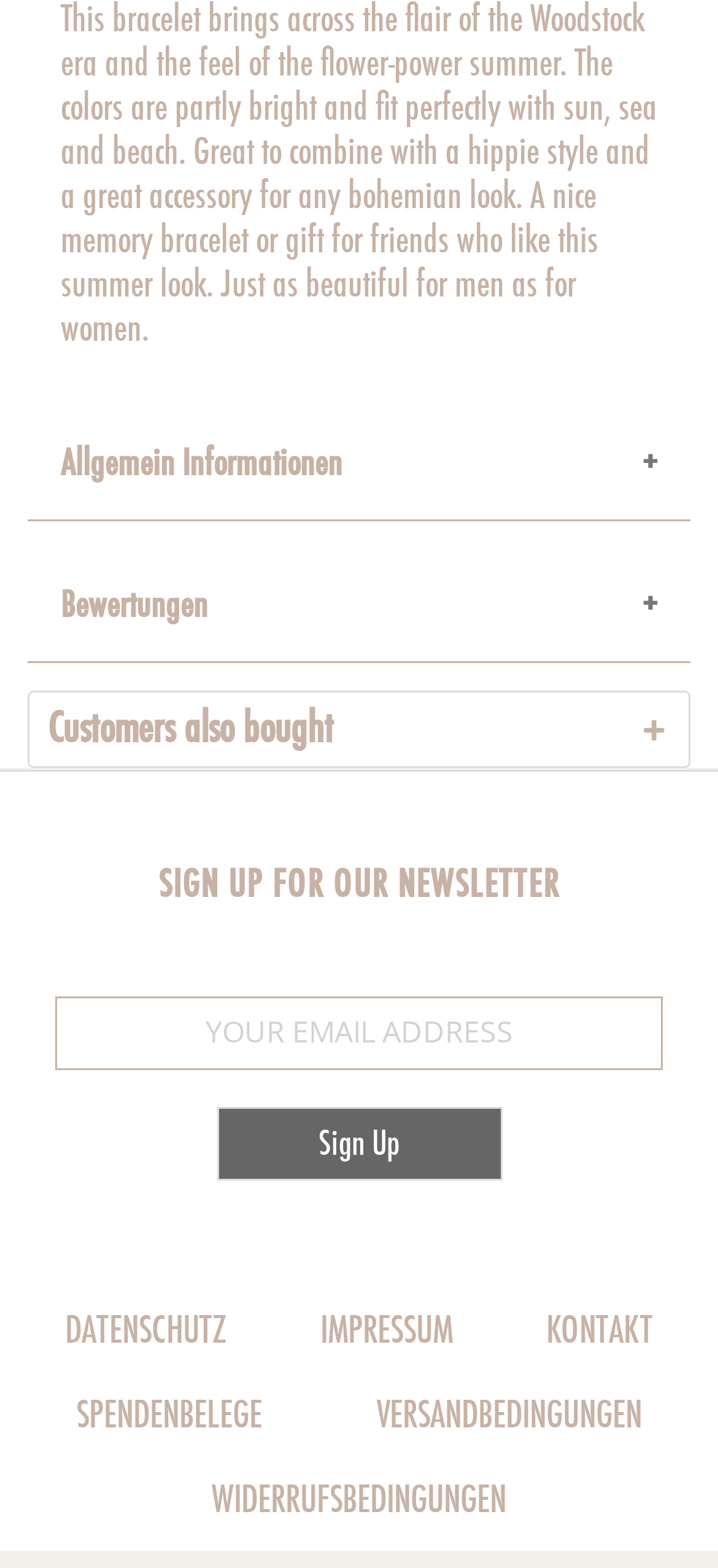Determine the bounding box coordinates of the UI element described by: "Kontakt".

[0.761, 0.821, 0.909, 0.875]